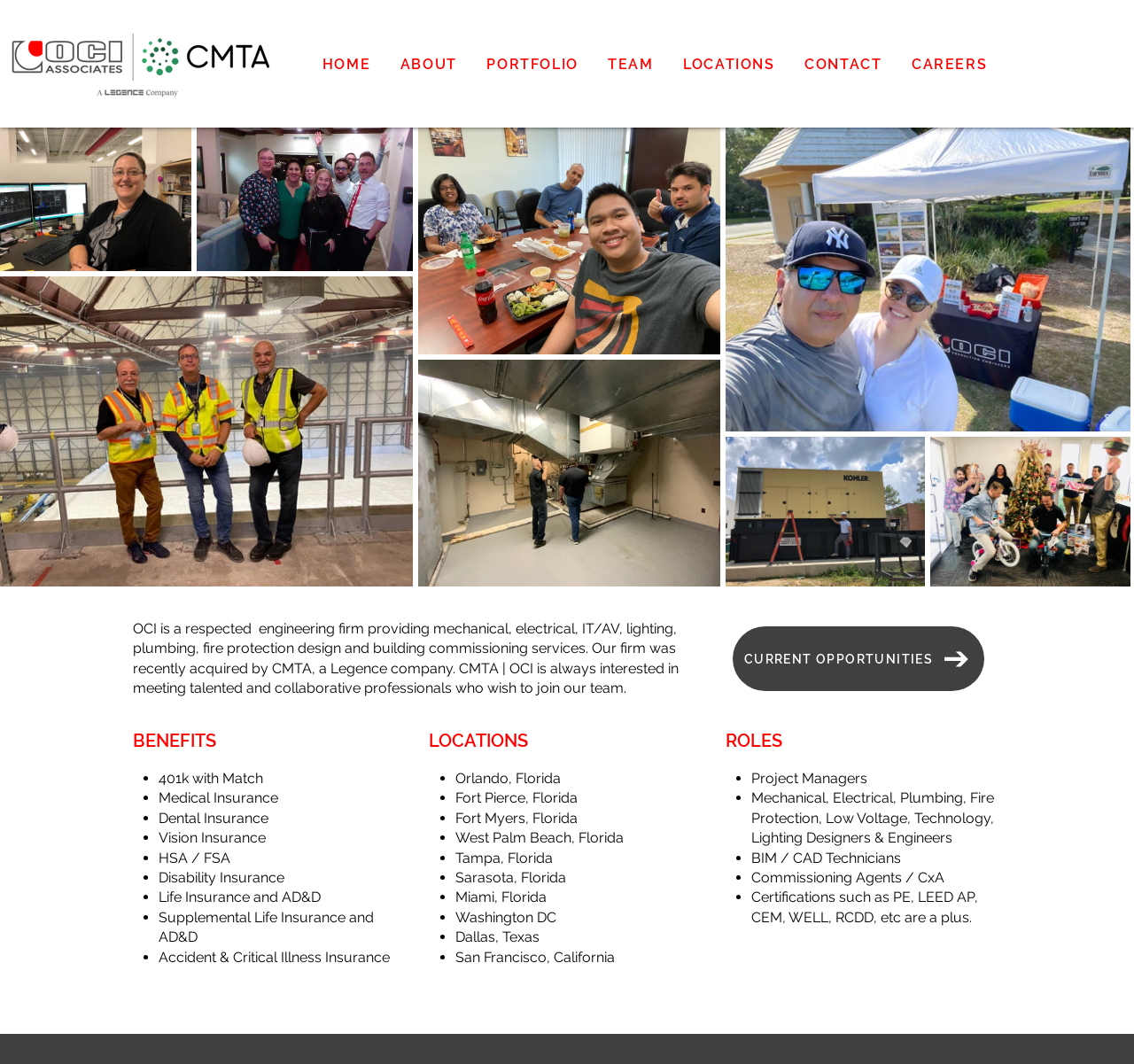Find the bounding box coordinates for the area that must be clicked to perform this action: "Click on the HOME link".

[0.273, 0.046, 0.337, 0.075]